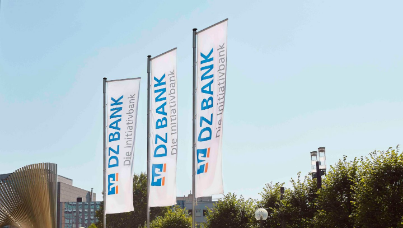What is the atmosphere suggested by the lush greenery?
Refer to the image and offer an in-depth and detailed answer to the question.

The caption describes the lush greenery surrounding the area as suggesting an inviting and vibrant atmosphere, likely near one of the bank's locations or headquarters.